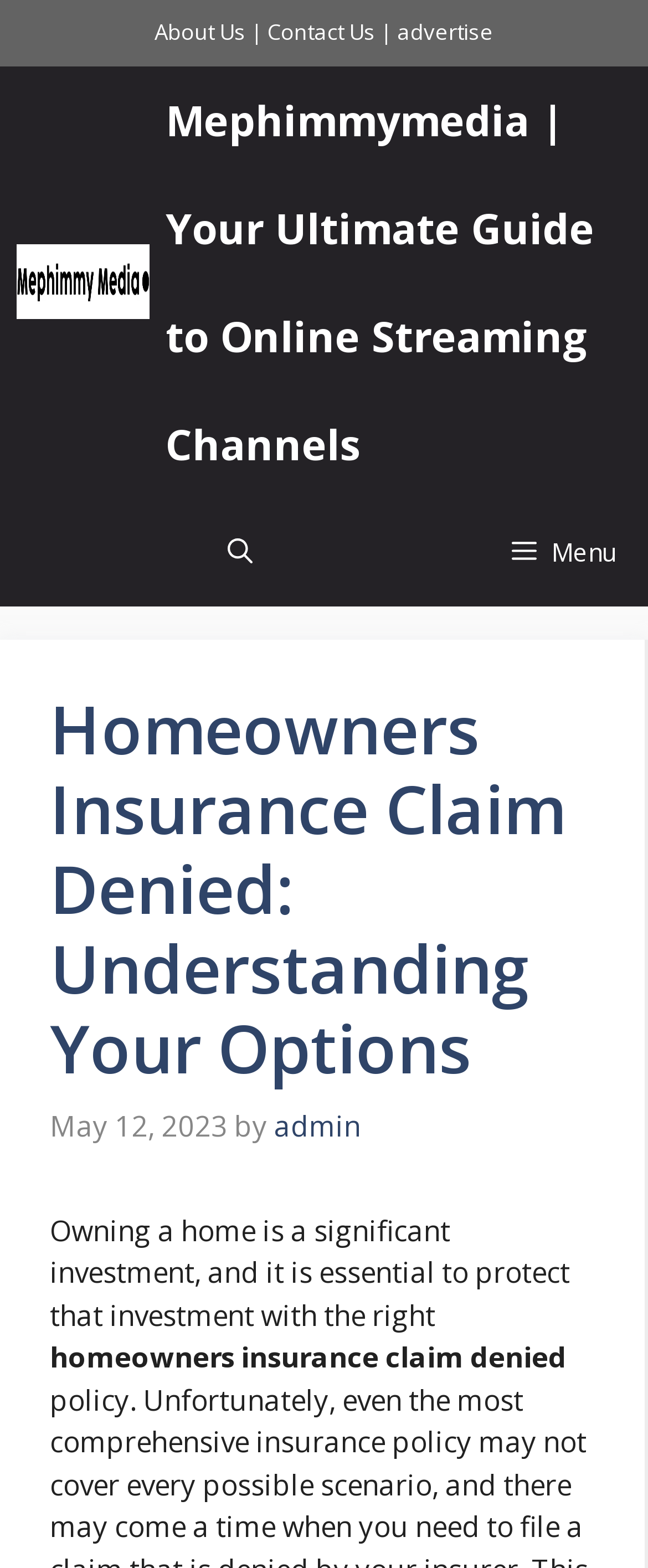Please reply with a single word or brief phrase to the question: 
Who is the author of the latest article?

admin